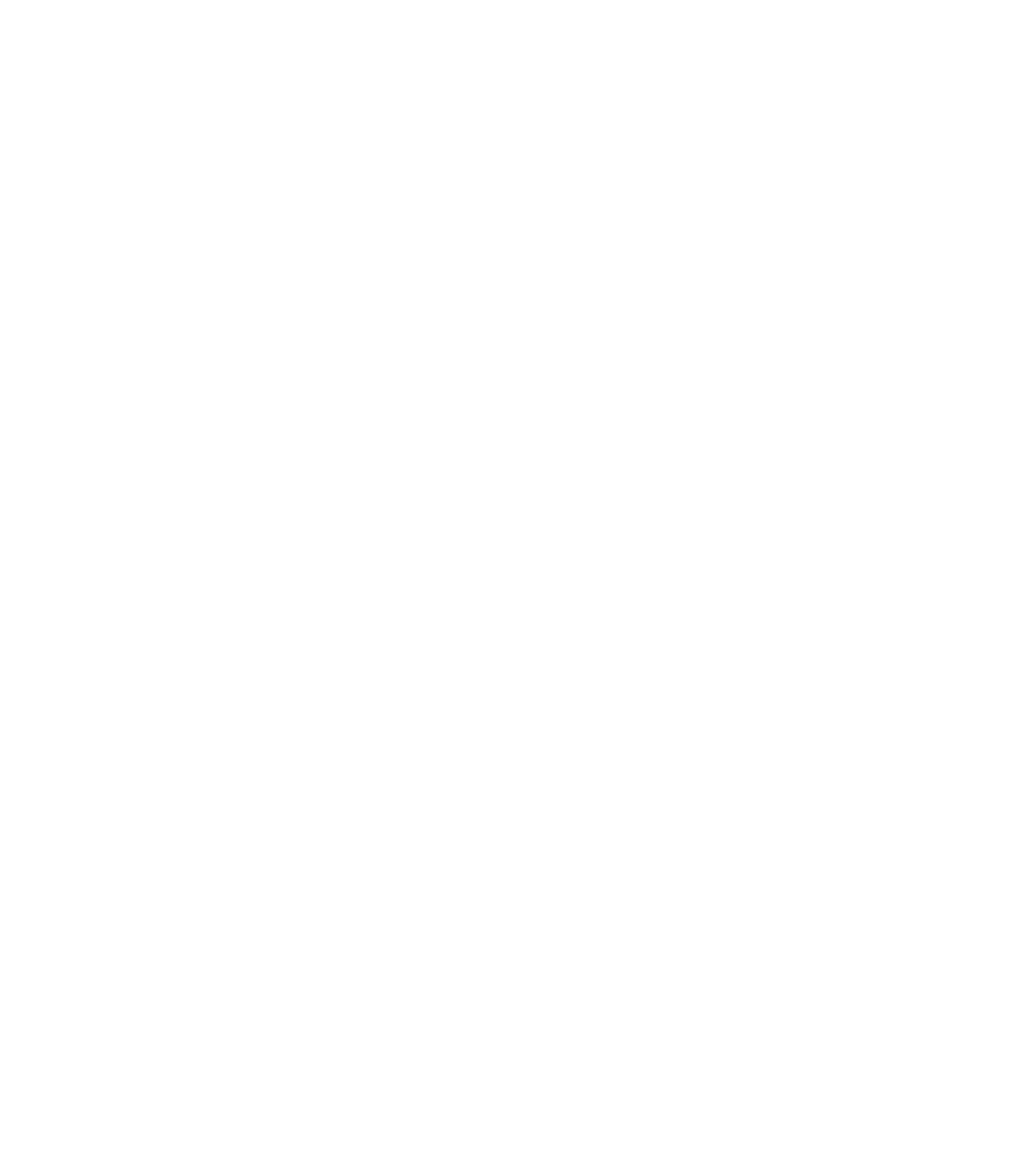Pinpoint the bounding box coordinates of the area that should be clicked to complete the following instruction: "Read 'How to Sight Fish on a Kayak - Vibe Kayaks'". The coordinates must be given as four float numbers between 0 and 1, i.e., [left, top, right, bottom].

[0.188, 0.351, 0.379, 0.464]